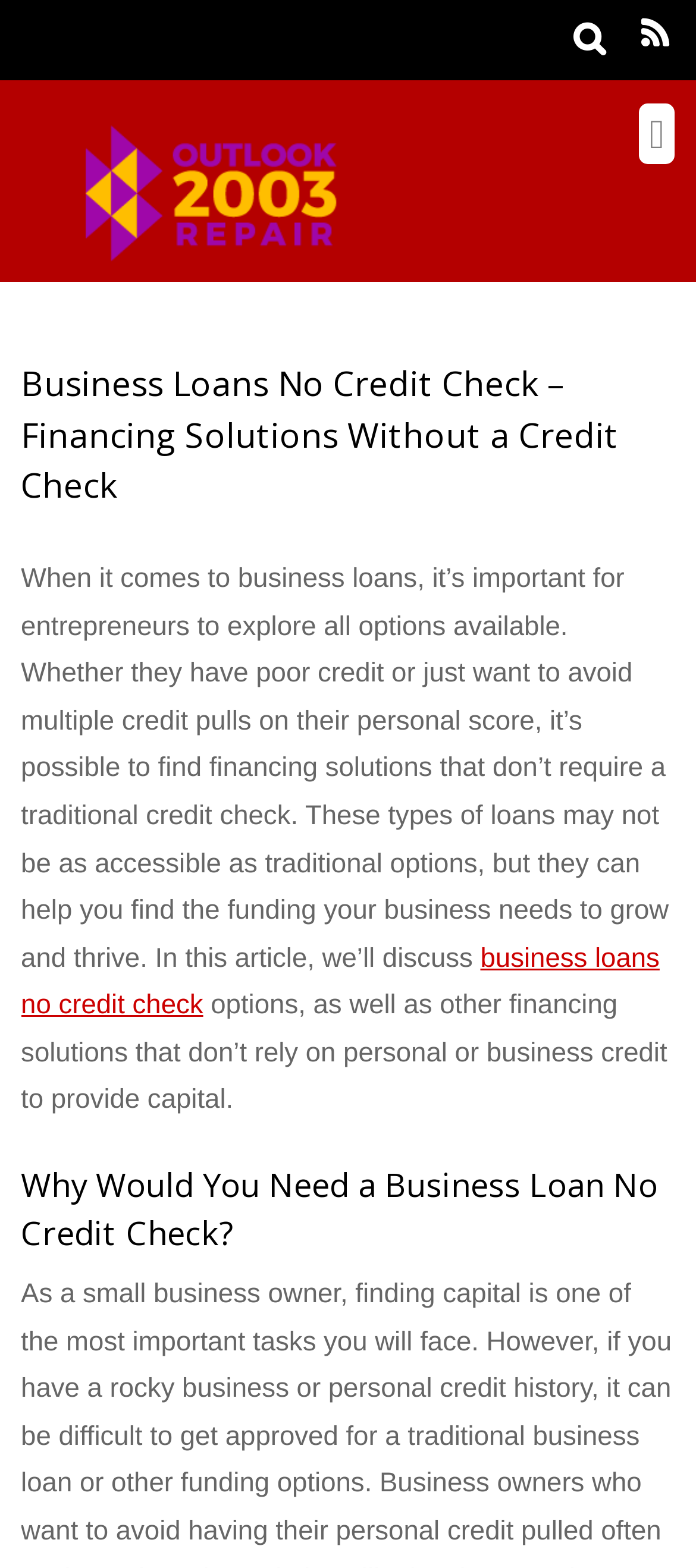From the webpage screenshot, predict the bounding box of the UI element that matches this description: "title="Outlook2003 Repair"".

[0.03, 0.147, 0.842, 0.186]